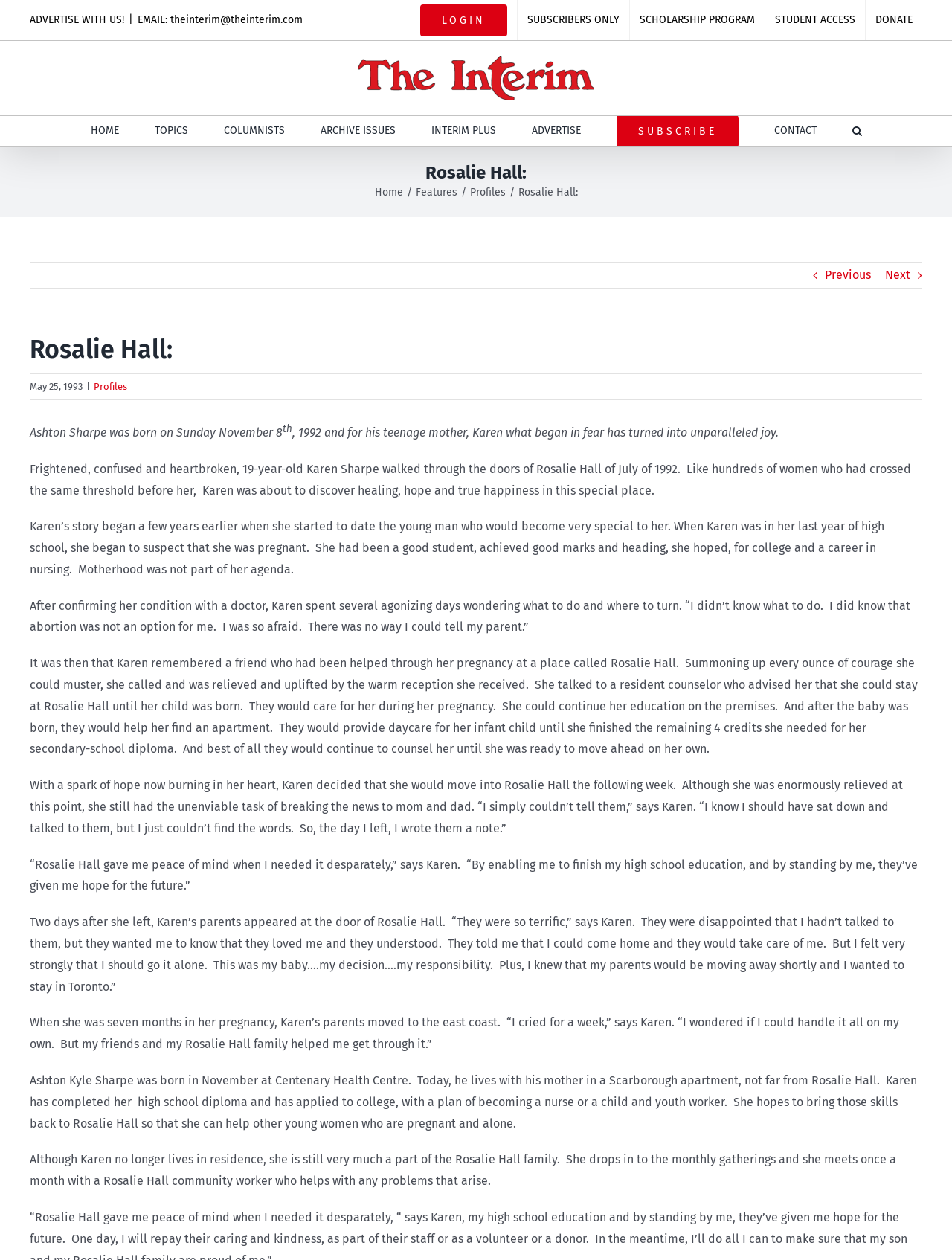What is the name of the logo?
Based on the image, provide your answer in one word or phrase.

The Interim Logo